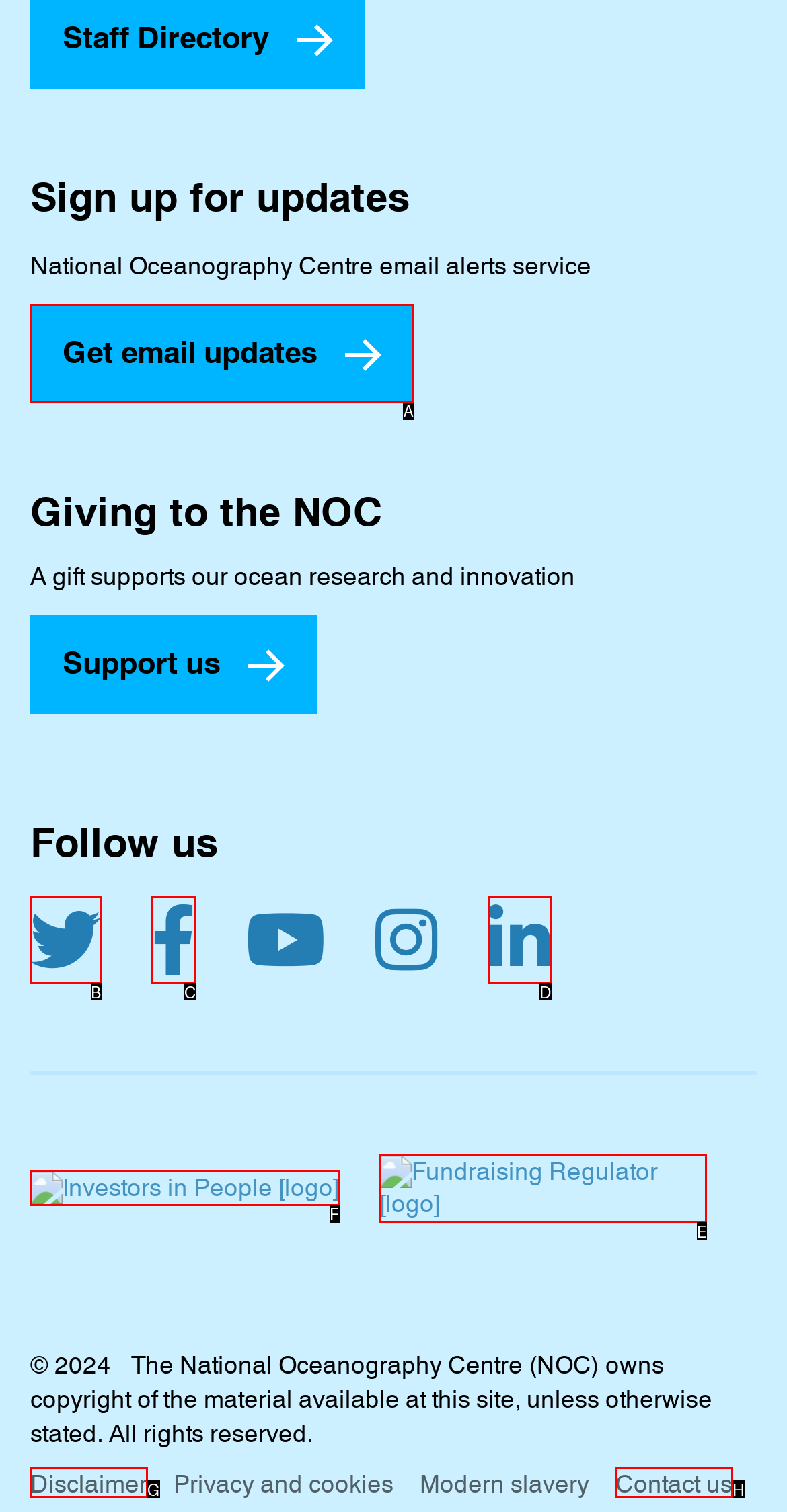Choose the HTML element that aligns with the description: Get email updates. Indicate your choice by stating the letter.

A